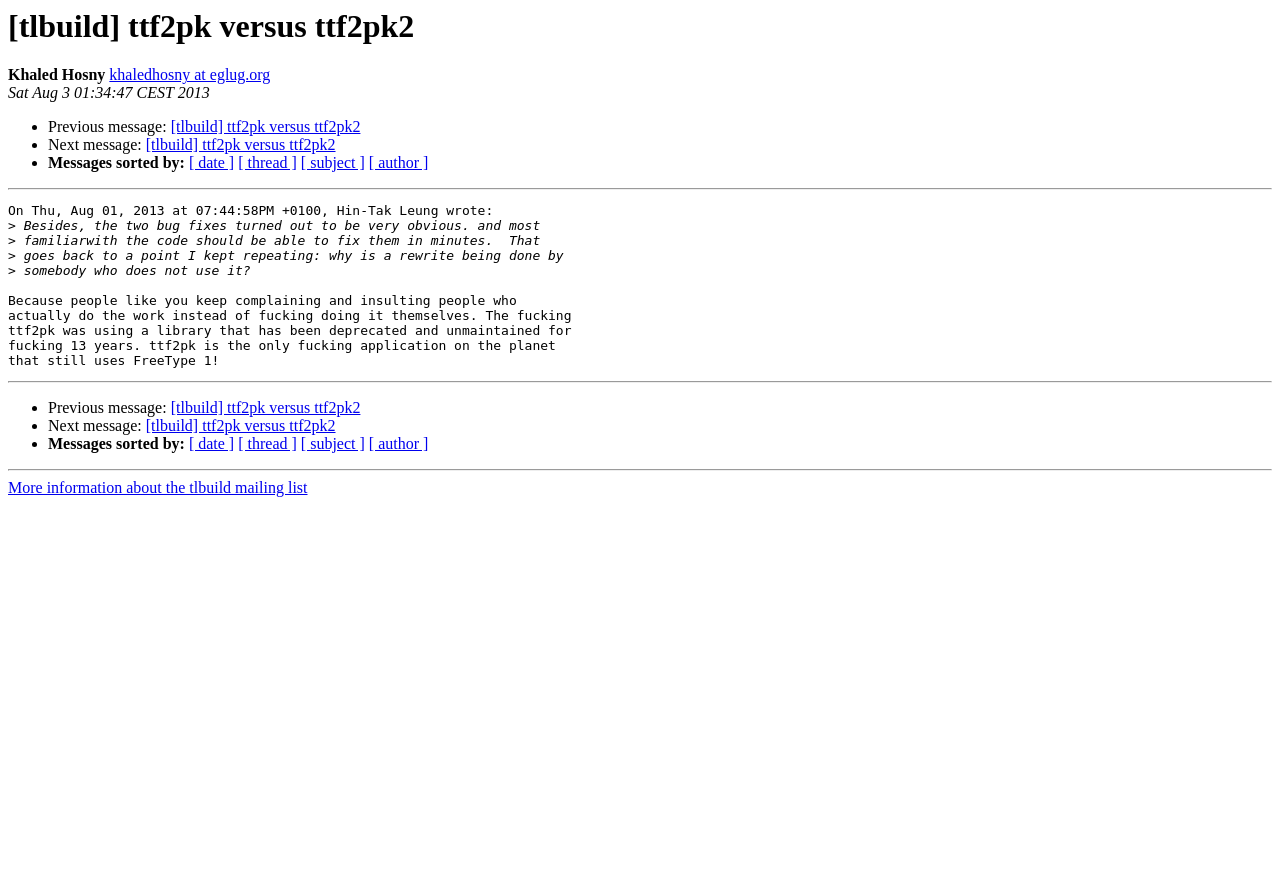Who is the author of the message? Examine the screenshot and reply using just one word or a brief phrase.

Hin-Tak Leung